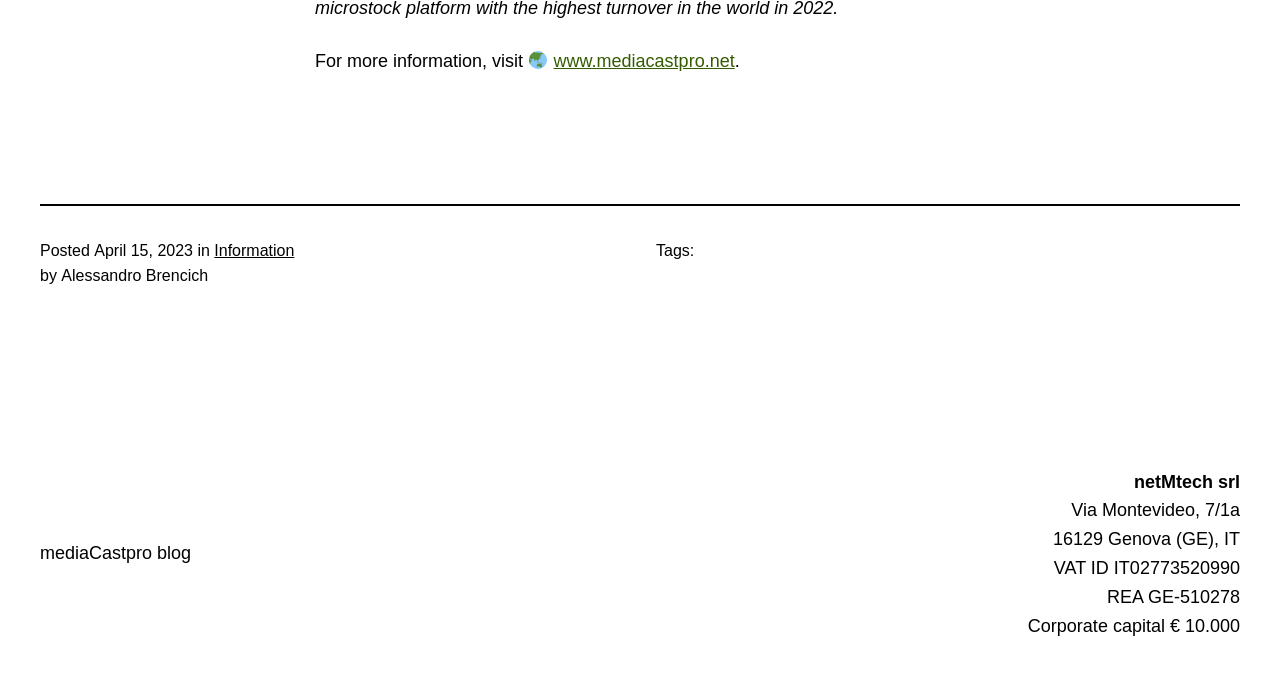What is the website URL?
Offer a detailed and full explanation in response to the question.

I found the website URL by looking at the link element with the content 'www.mediacastpro.net' which is located at the top of the webpage.